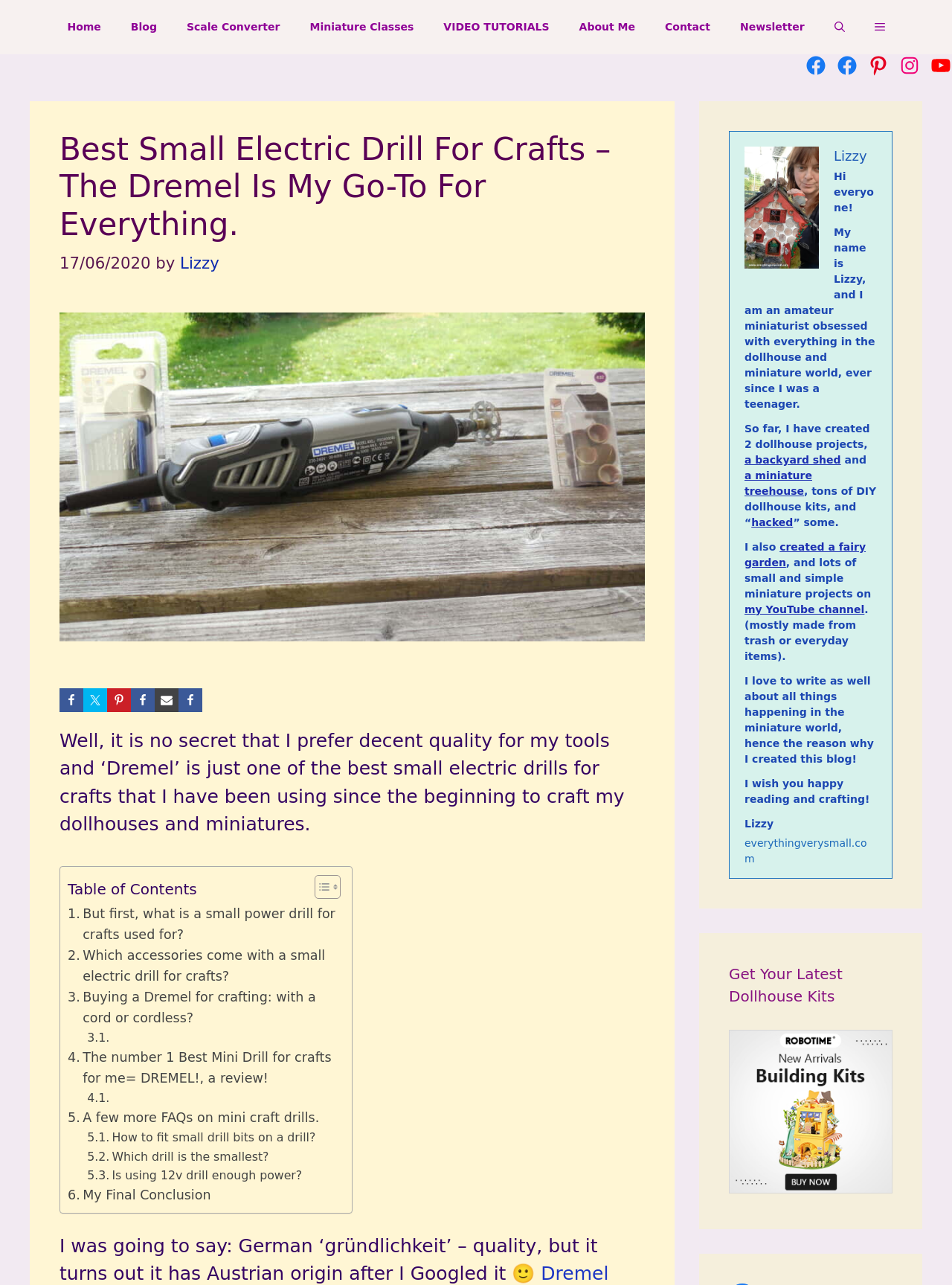Please extract the webpage's main title and generate its text content.

Best Small Electric Drill For Crafts – The Dremel Is My Go-To For Everything.